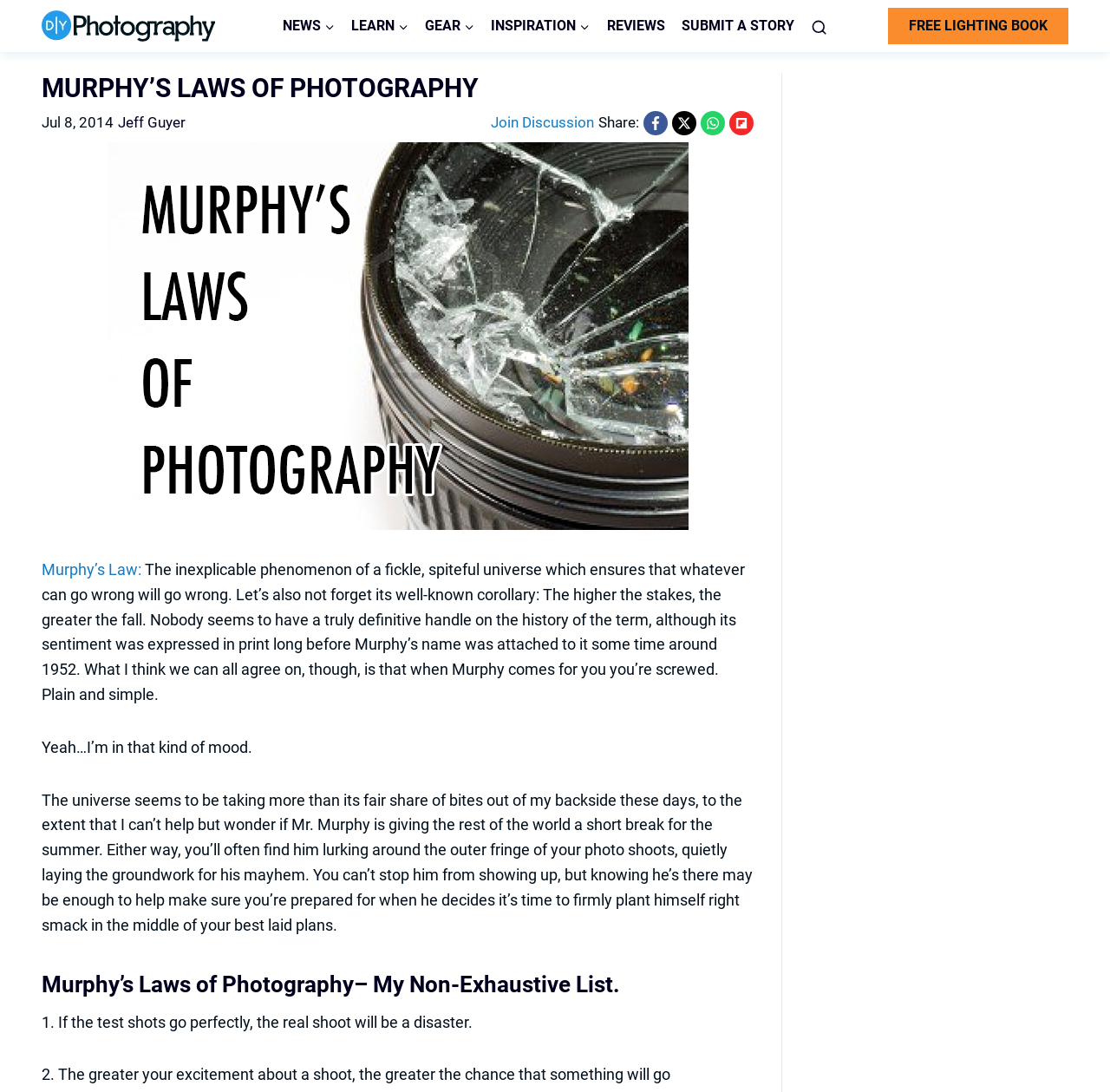Can you find the bounding box coordinates for the element to click on to achieve the instruction: "Search articles"?

[0.723, 0.0, 0.753, 0.048]